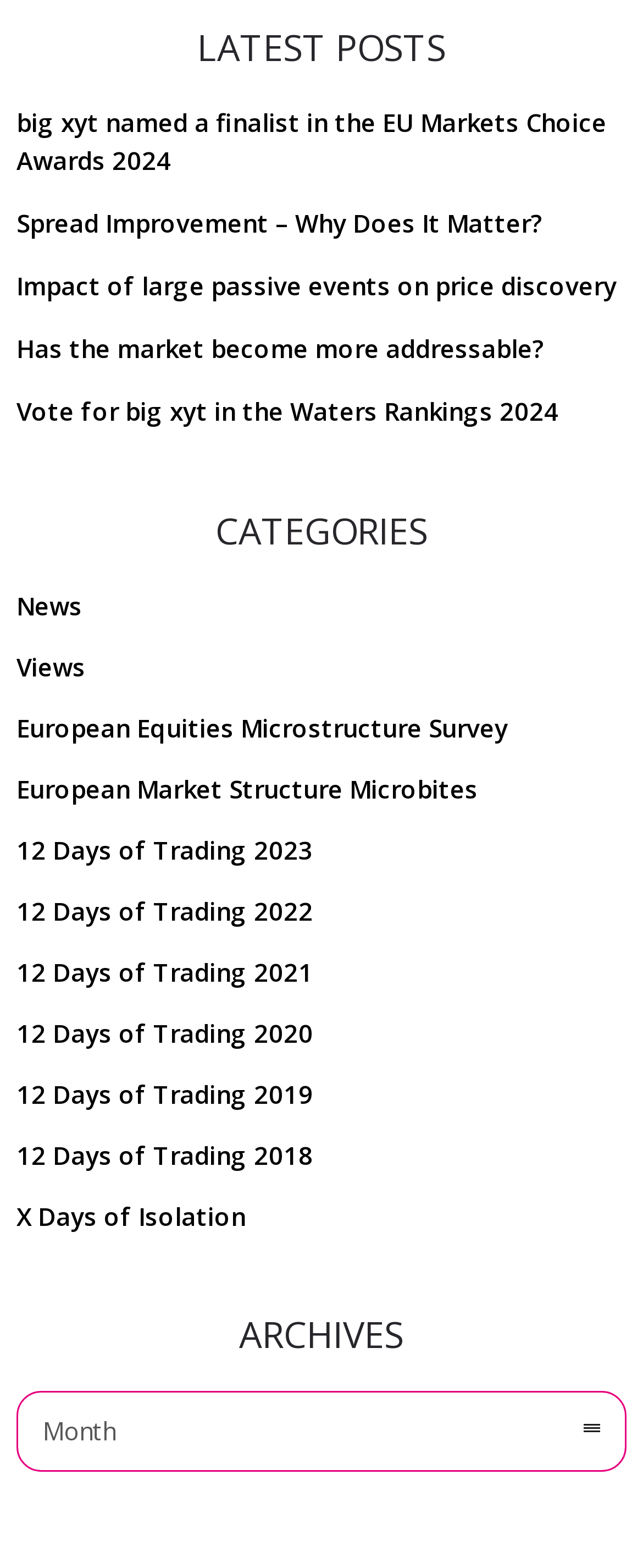What is the address of the Frankfurt location?
Based on the content of the image, thoroughly explain and answer the question.

I looked at the location information under the 'LOCATIONS' heading and found the address of the Frankfurt location, which is Kettenhofweg 55.